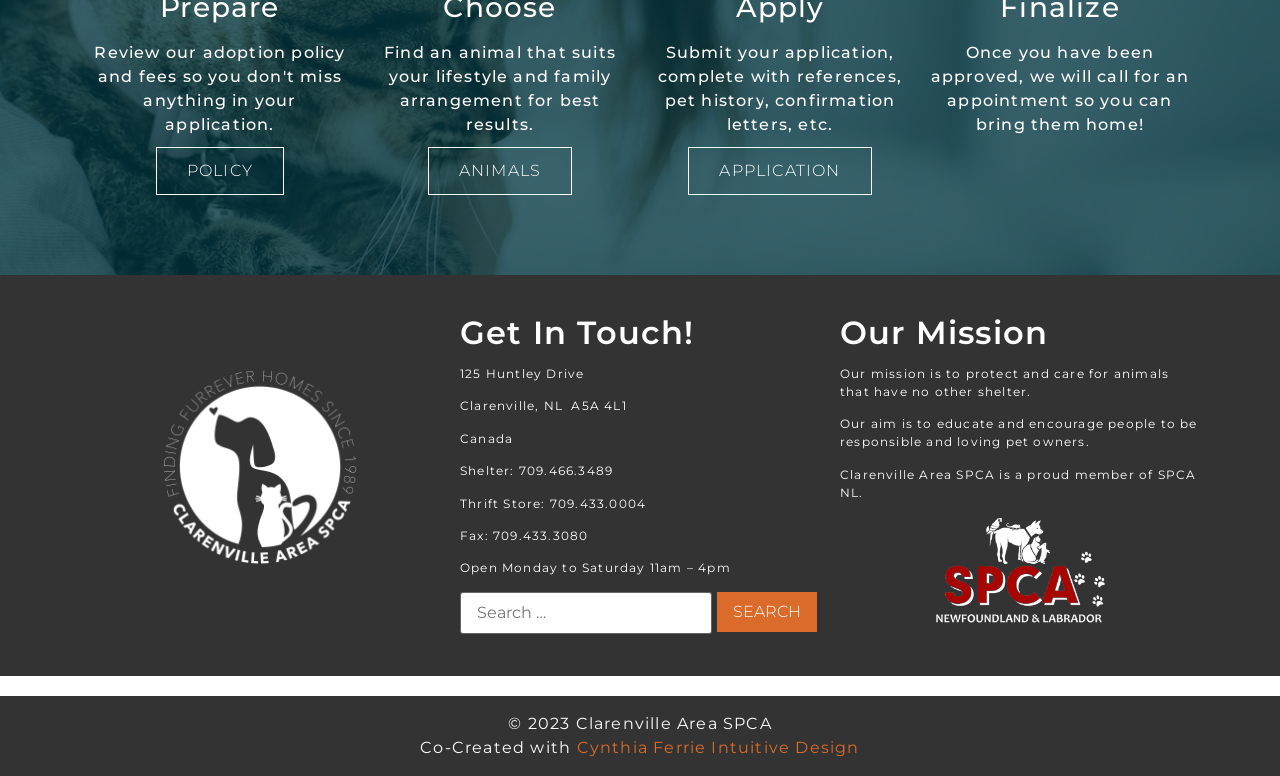Find the bounding box coordinates of the UI element according to this description: "Application".

[0.538, 0.189, 0.681, 0.251]